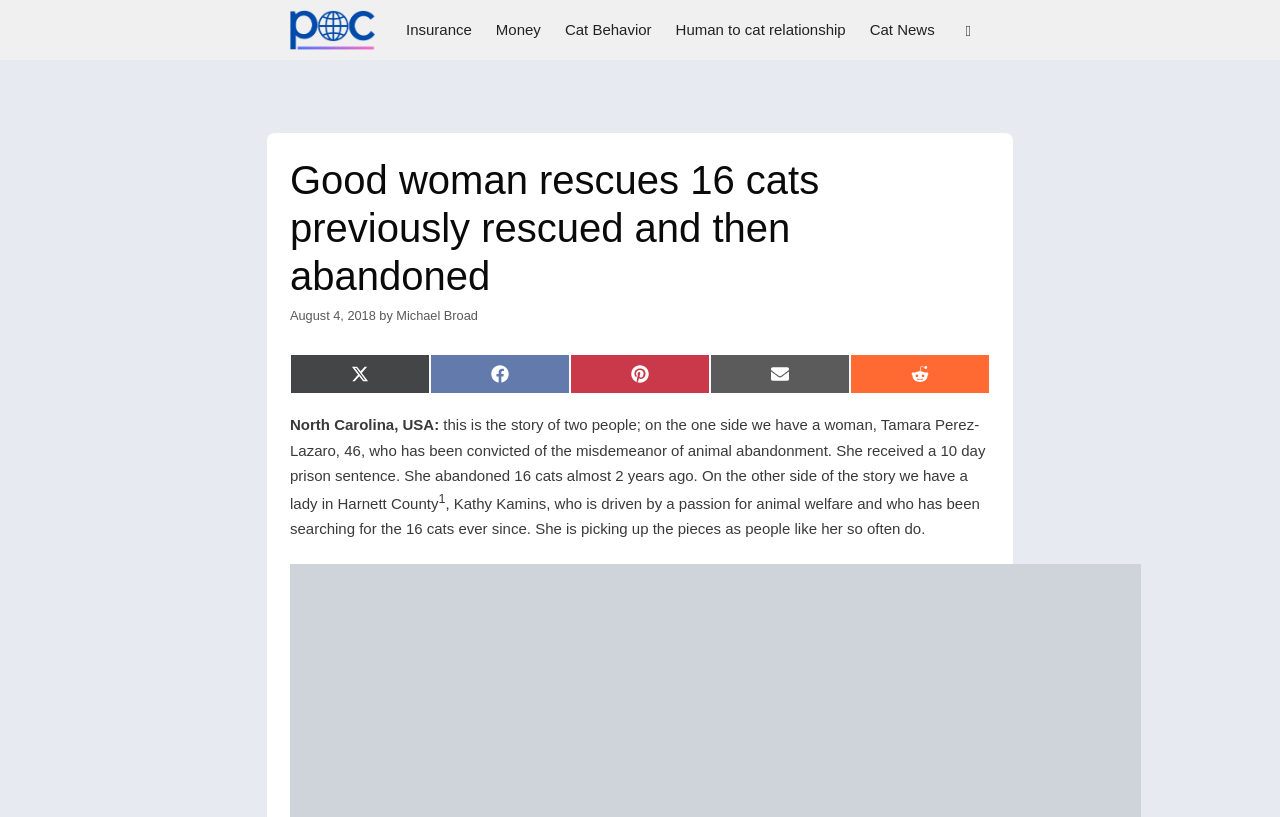Identify and provide the main heading of the webpage.

Good woman rescues 16 cats previously rescued and then abandoned